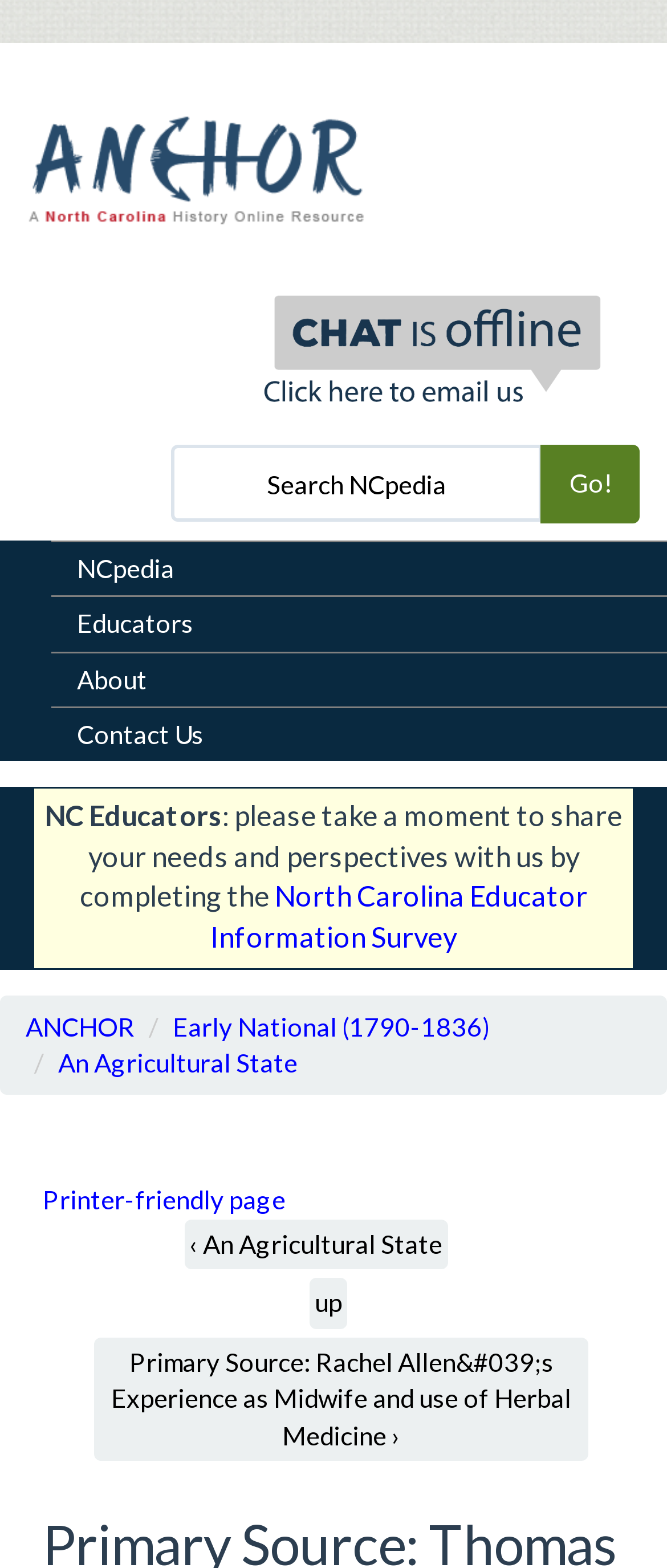Please identify the bounding box coordinates of the area I need to click to accomplish the following instruction: "Enter email address".

None